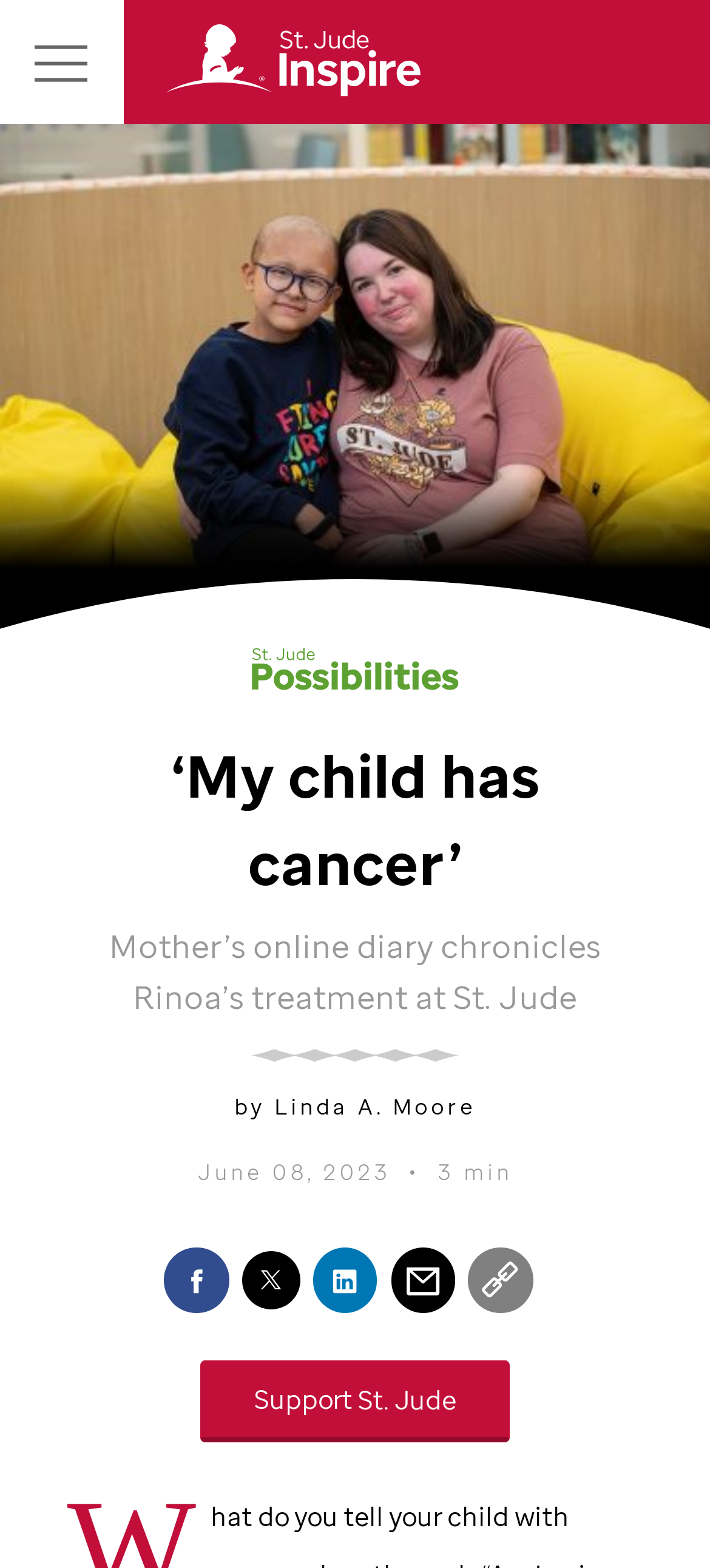Please locate the bounding box coordinates of the region I need to click to follow this instruction: "Share through Facebook".

[0.231, 0.796, 0.322, 0.837]